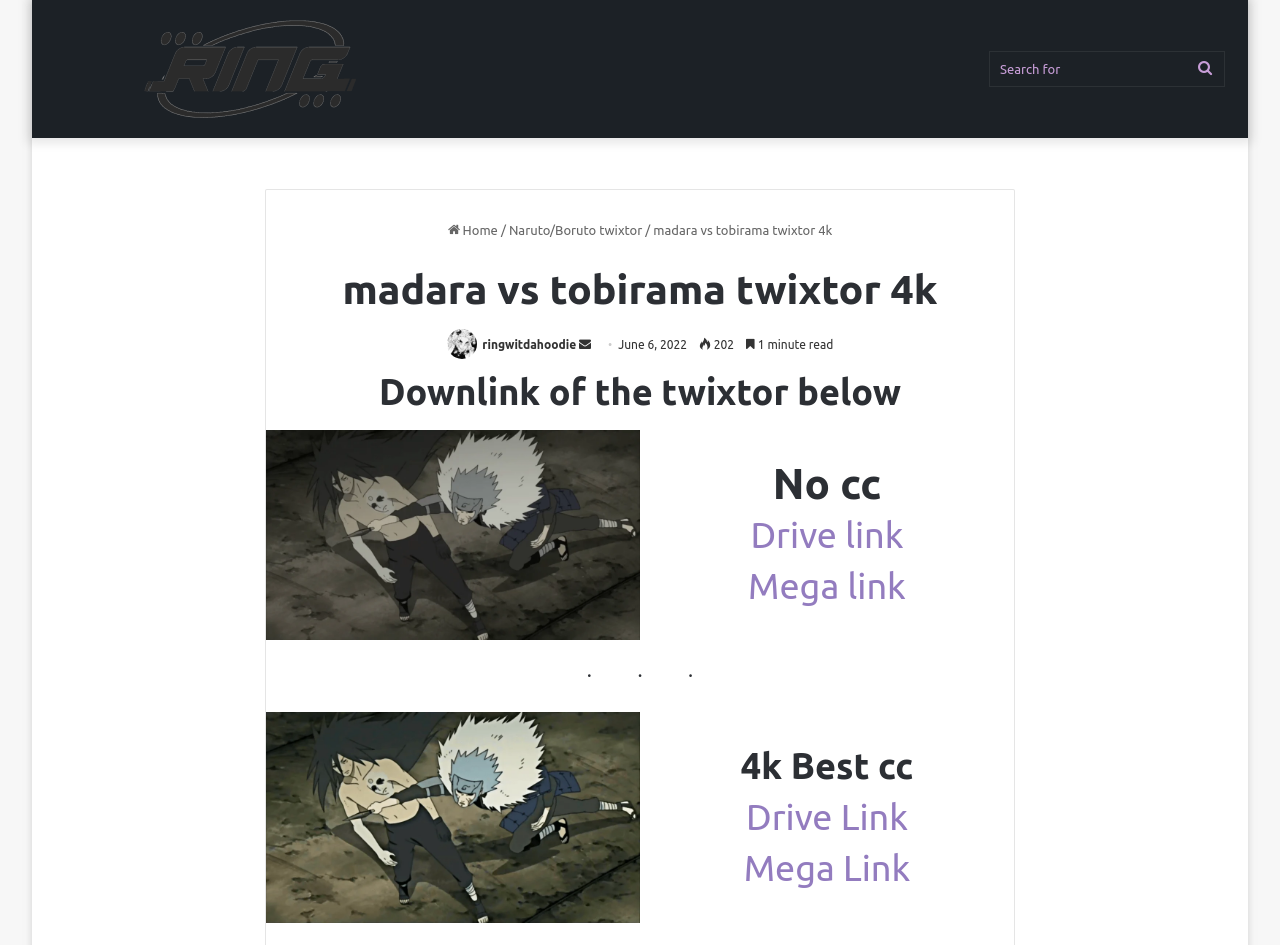Highlight the bounding box coordinates of the region I should click on to meet the following instruction: "Click on 'Follow Ups'".

None